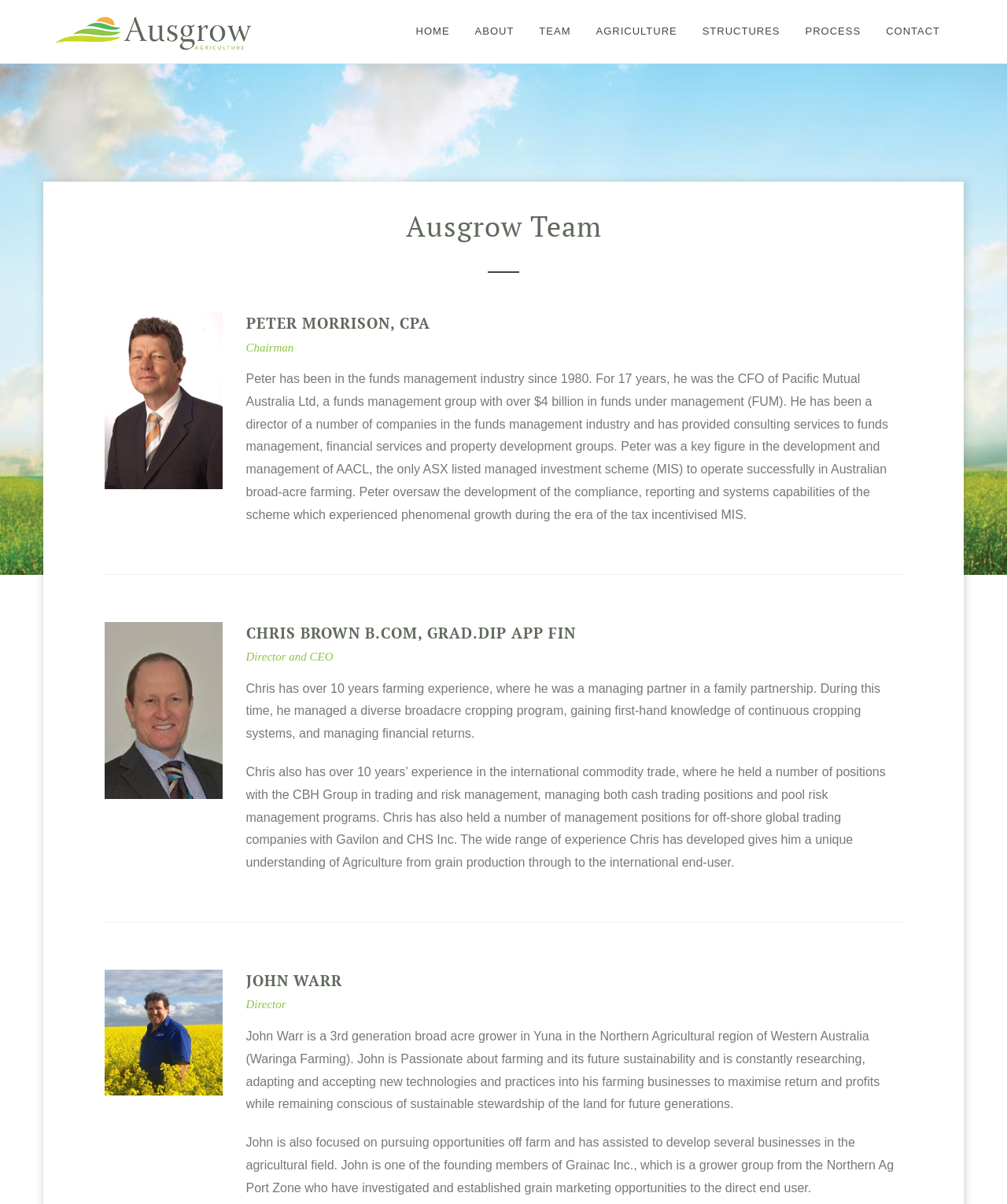Identify the bounding box coordinates of the area you need to click to perform the following instruction: "Read about Chris Brown's experience".

[0.244, 0.566, 0.874, 0.615]